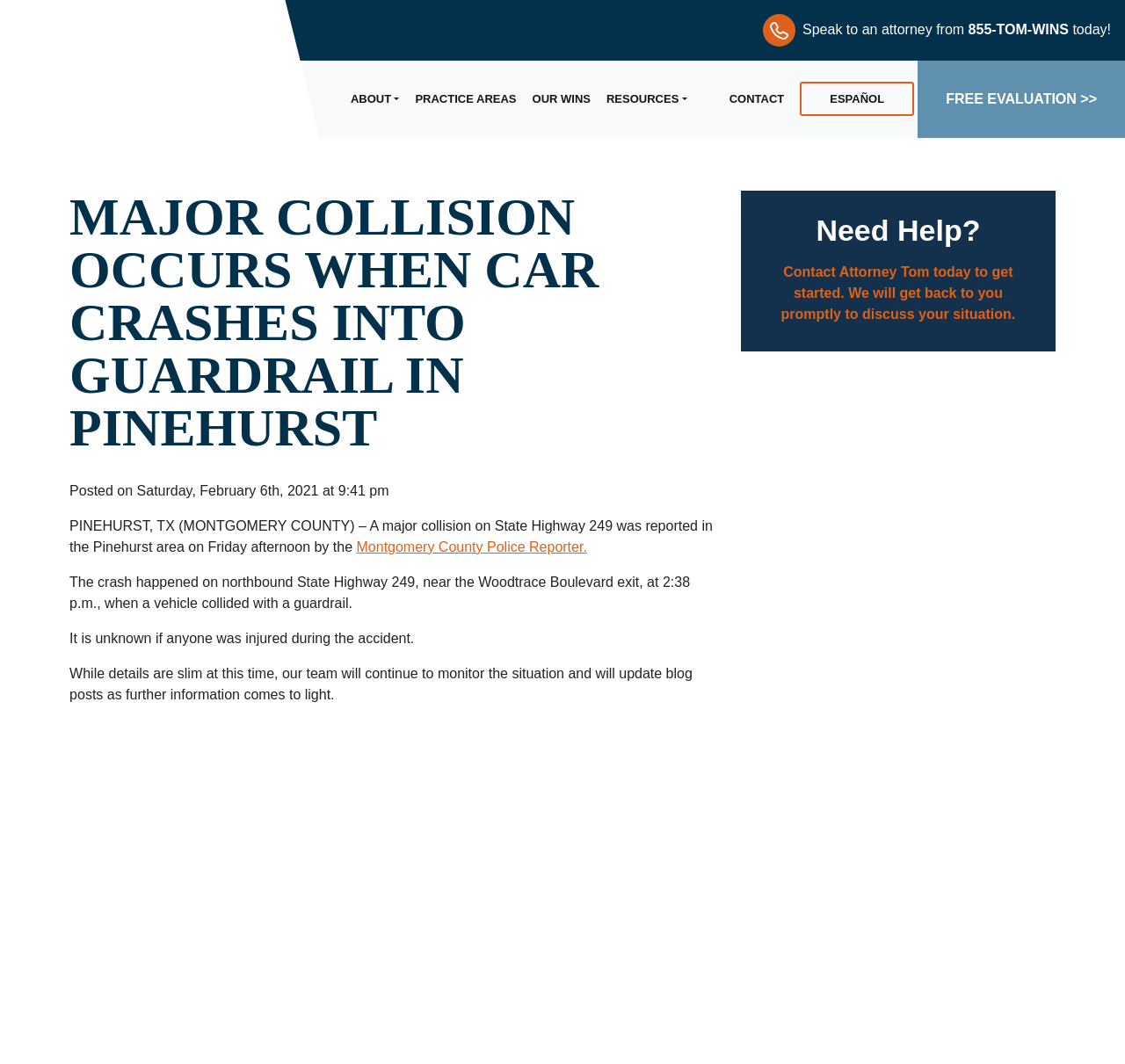Answer the following in one word or a short phrase: 
What time did the collision occur?

2:38 p.m.